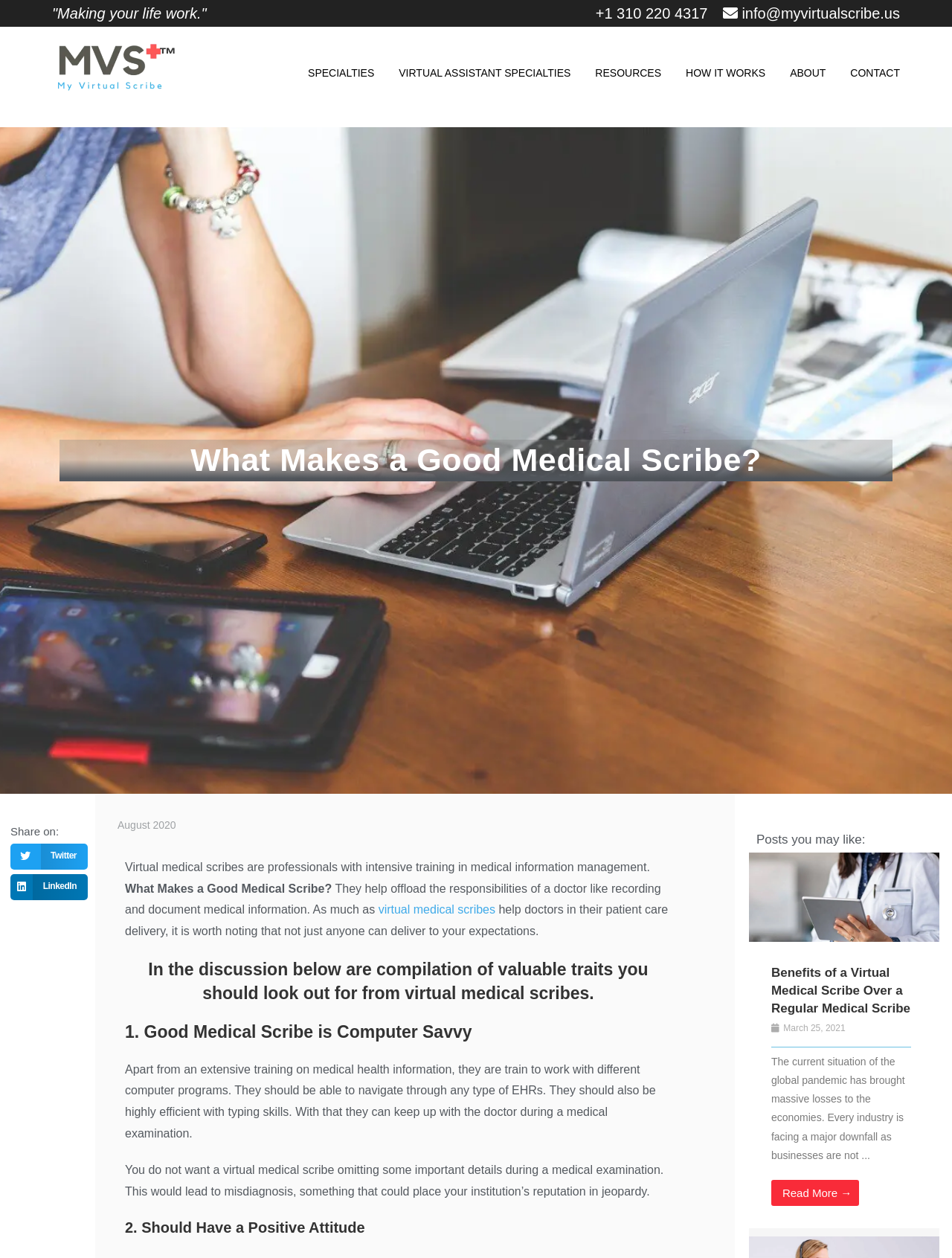Respond to the question below with a concise word or phrase:
What is a necessary skill for a good medical scribe?

Computer savvy